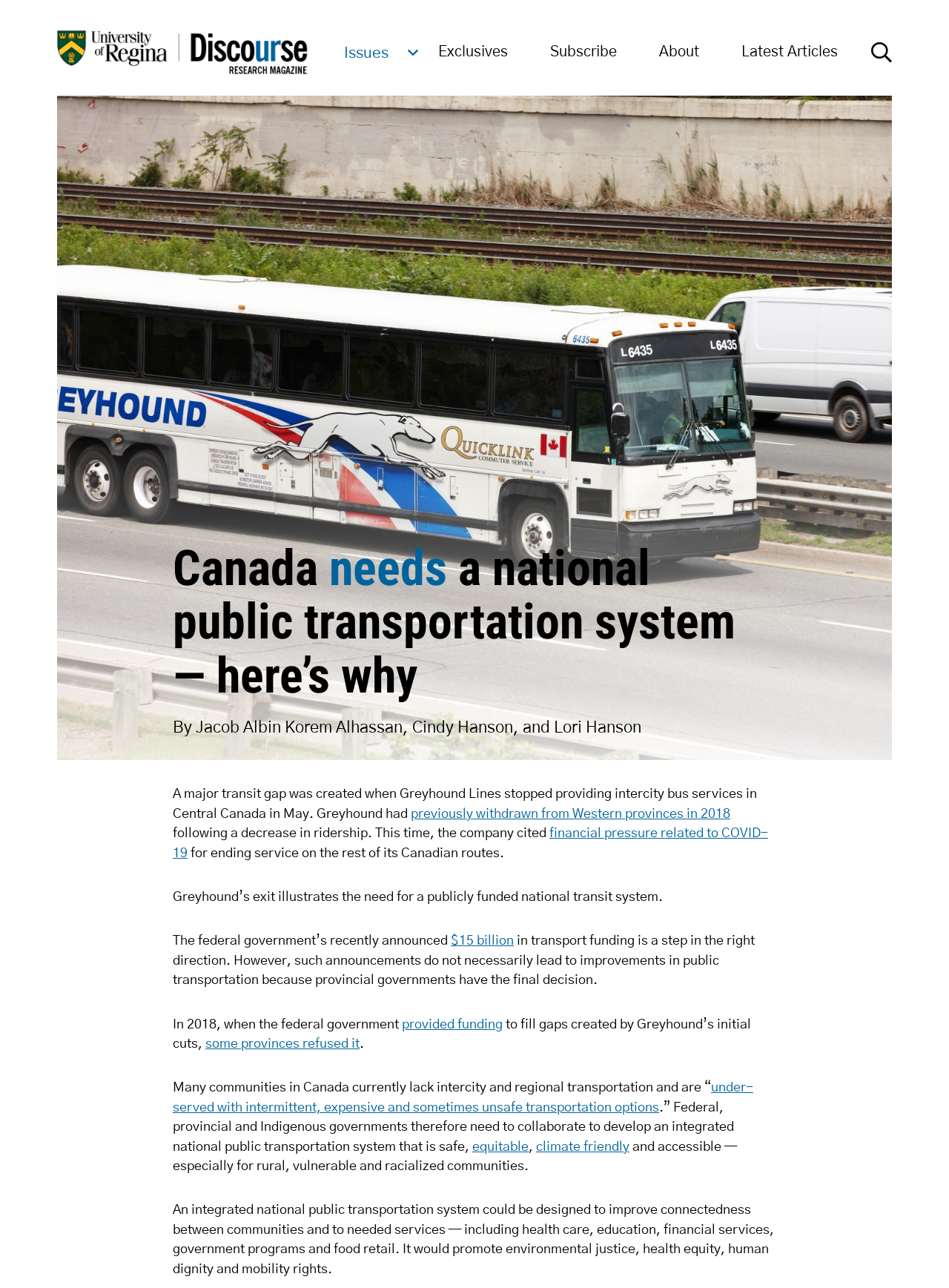Determine the bounding box coordinates for the element that should be clicked to follow this instruction: "Click on the 'Issues' link". The coordinates should be given as four float numbers between 0 and 1, in the format [left, top, right, bottom].

[0.345, 0.015, 0.461, 0.067]